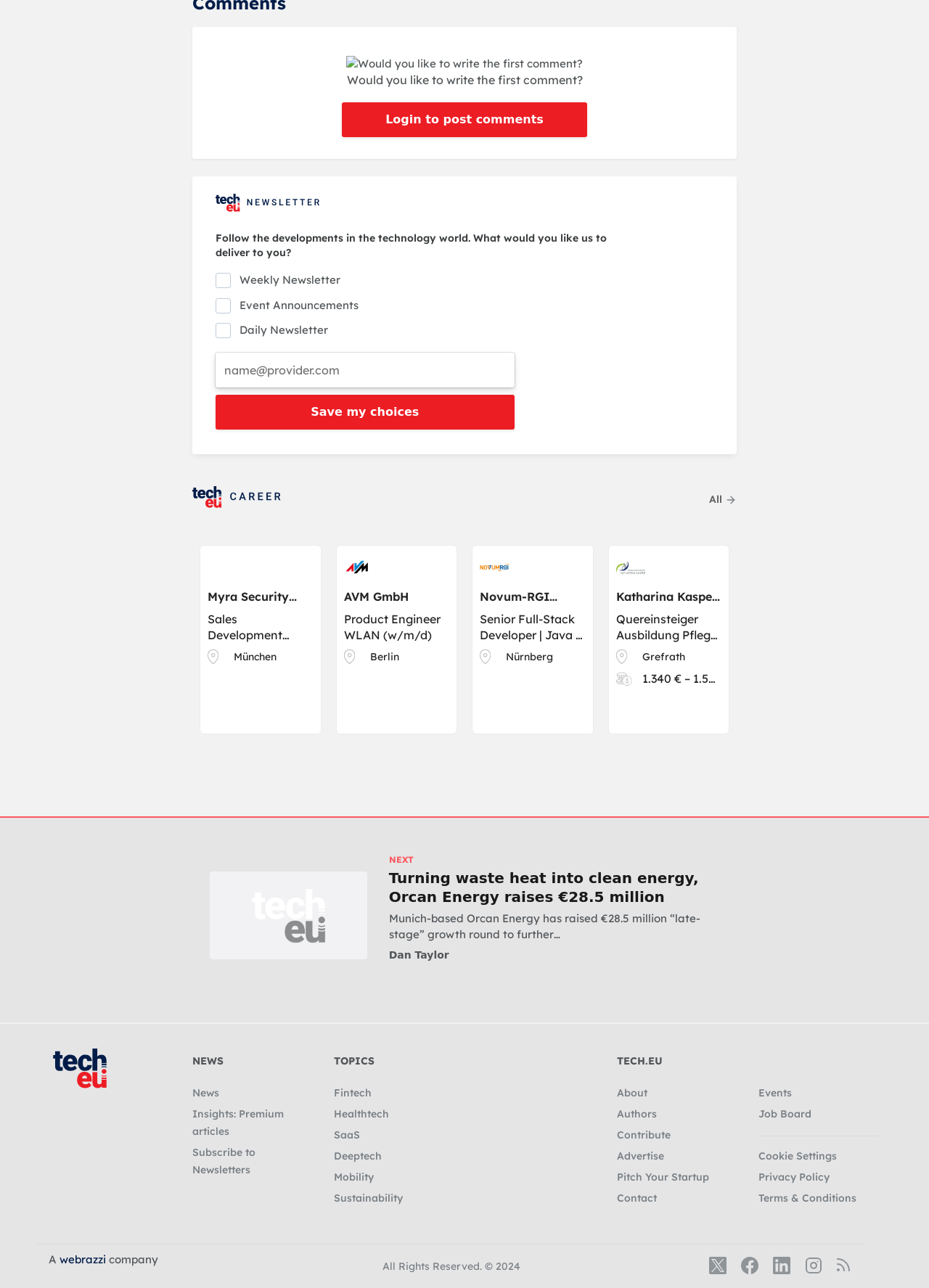Please find the bounding box for the UI element described by: "Privacy Policy".

[0.816, 0.909, 0.893, 0.919]